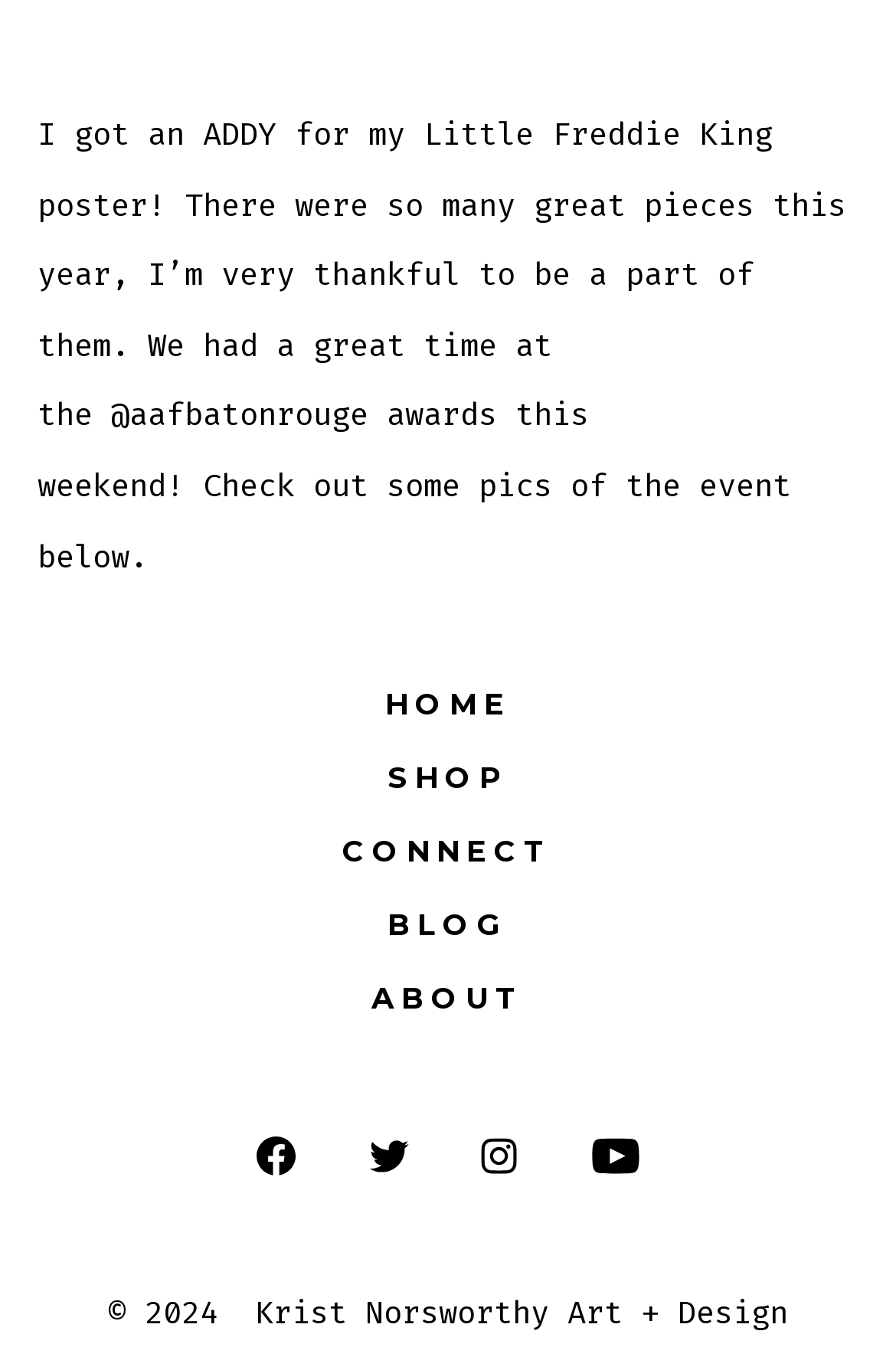Find the bounding box coordinates of the clickable area that will achieve the following instruction: "Click the 'Read more' button".

None